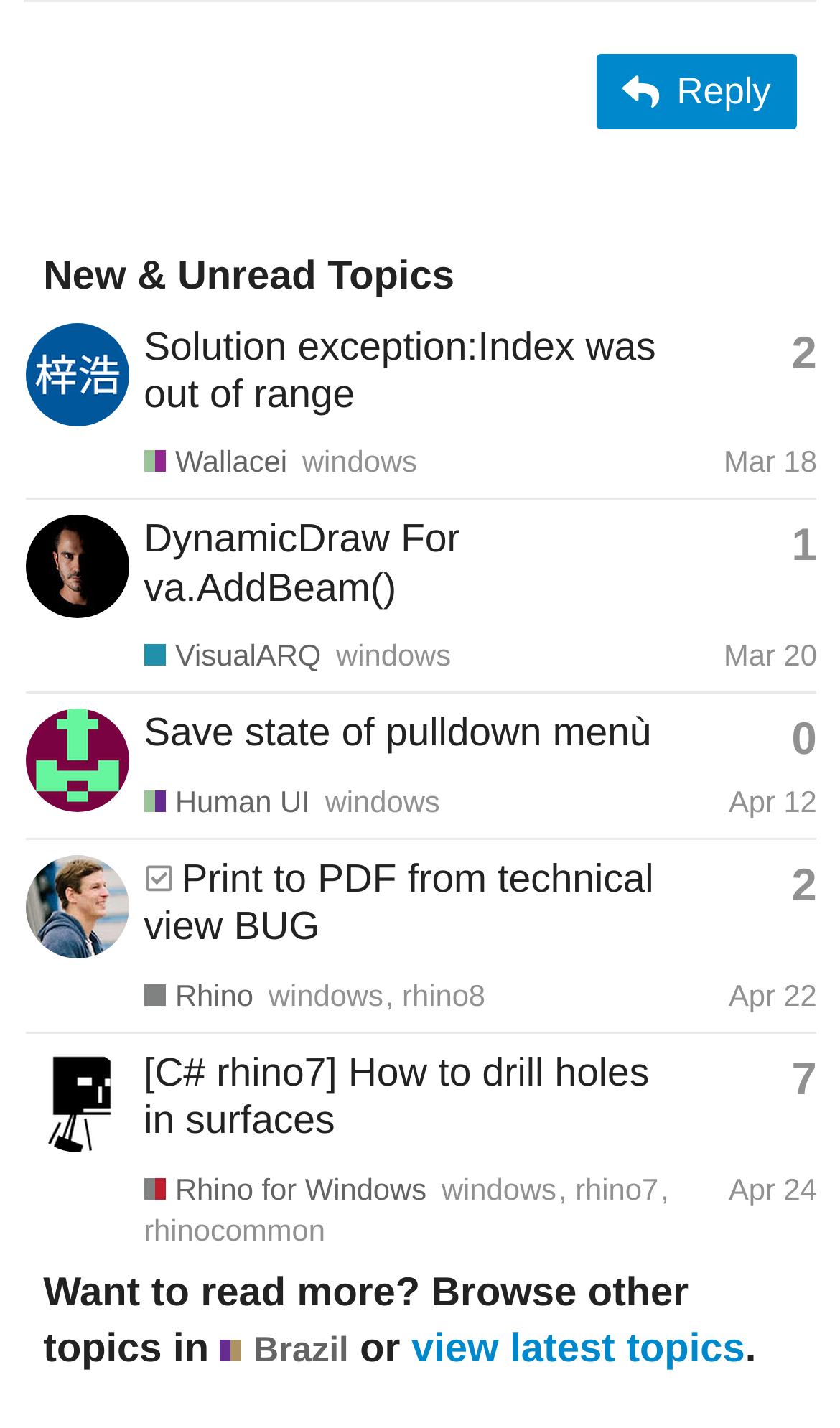Please determine the bounding box coordinates of the element's region to click in order to carry out the following instruction: "Browse topics in the Wallacei category". The coordinates should be four float numbers between 0 and 1, i.e., [left, top, right, bottom].

[0.171, 0.311, 0.342, 0.337]